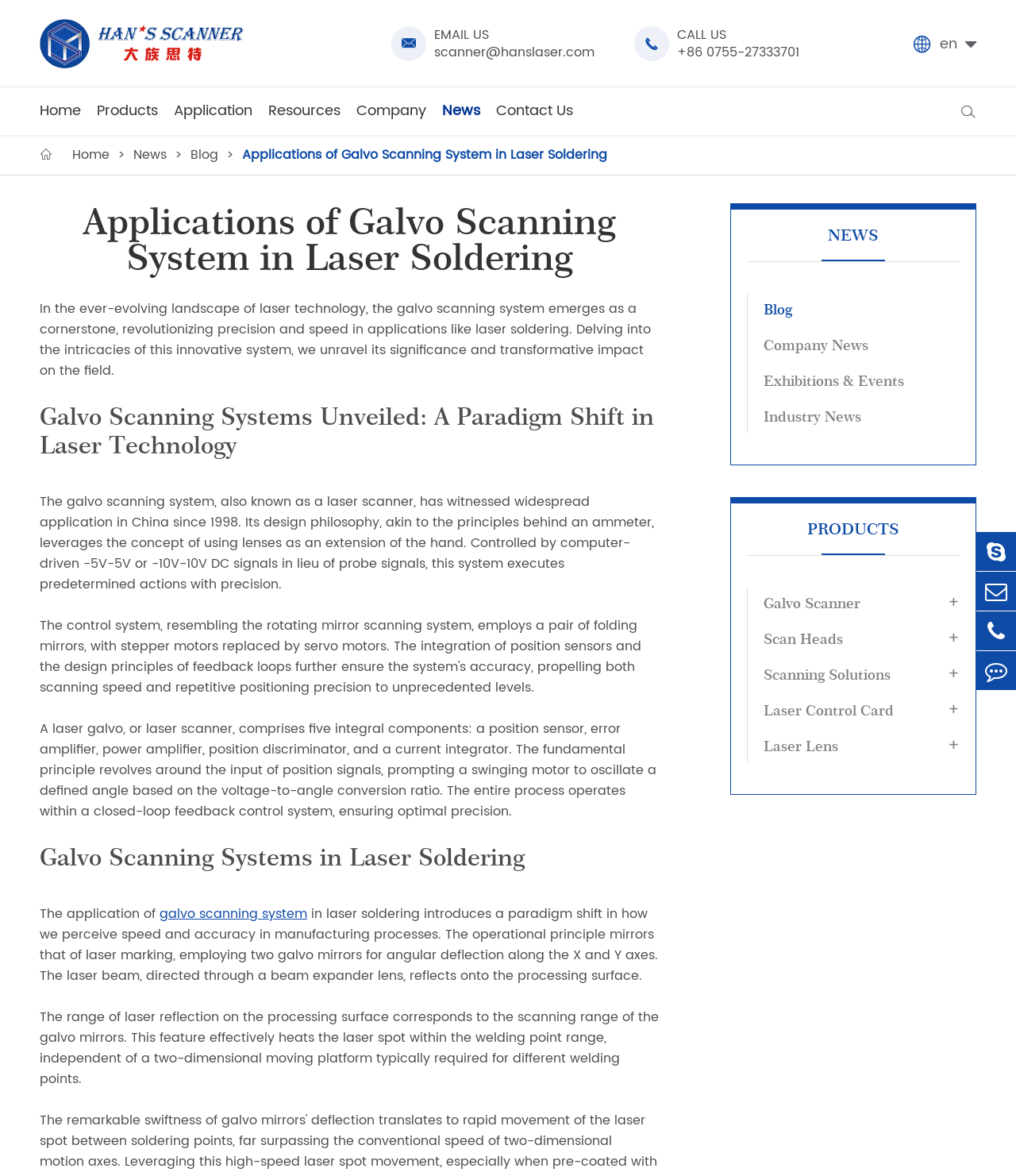Please specify the bounding box coordinates of the clickable section necessary to execute the following command: "Click the 'galvo scanning system' link".

[0.157, 0.768, 0.302, 0.786]